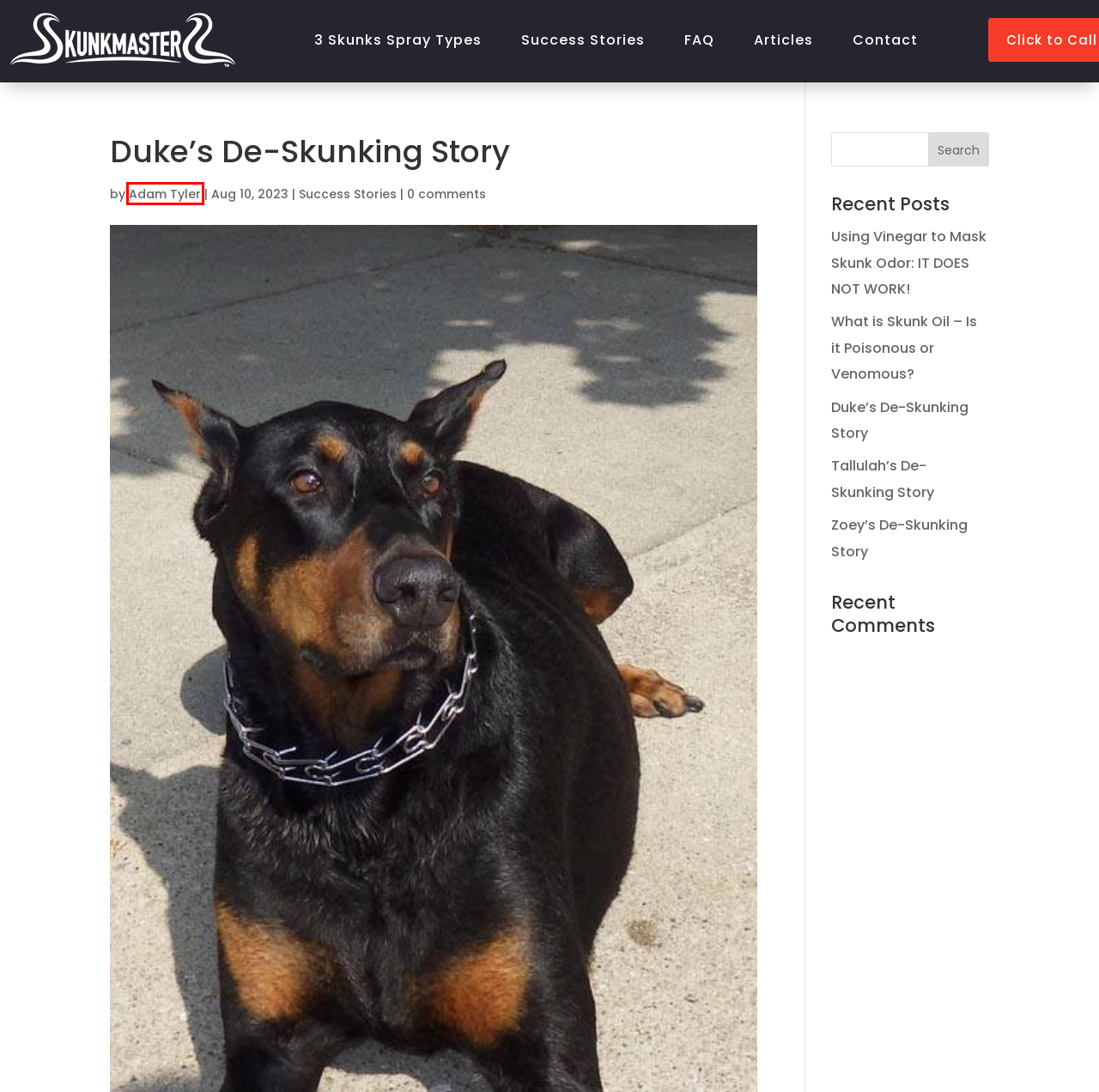You are given a screenshot depicting a webpage with a red bounding box around a UI element. Select the description that best corresponds to the new webpage after clicking the selected element. Here are the choices:
A. Zoey’s De-Skunking Story - Skunkmasters
B. 3 Skunks Spray Types - Skunkmasters
C. Success Stories - Skunkmasters
D. Using Vinegar to Mask Skunk Odor: IT DOES NOT WORK! - Skunkmasters
E. Adam Tyler, Author at Skunkmasters
F. FAQ - Skunkmasters
G. What is Skunk Oil - Is it Poisonous or Venomous? - Skunkmasters
H. Articles - Skunkmasters

E